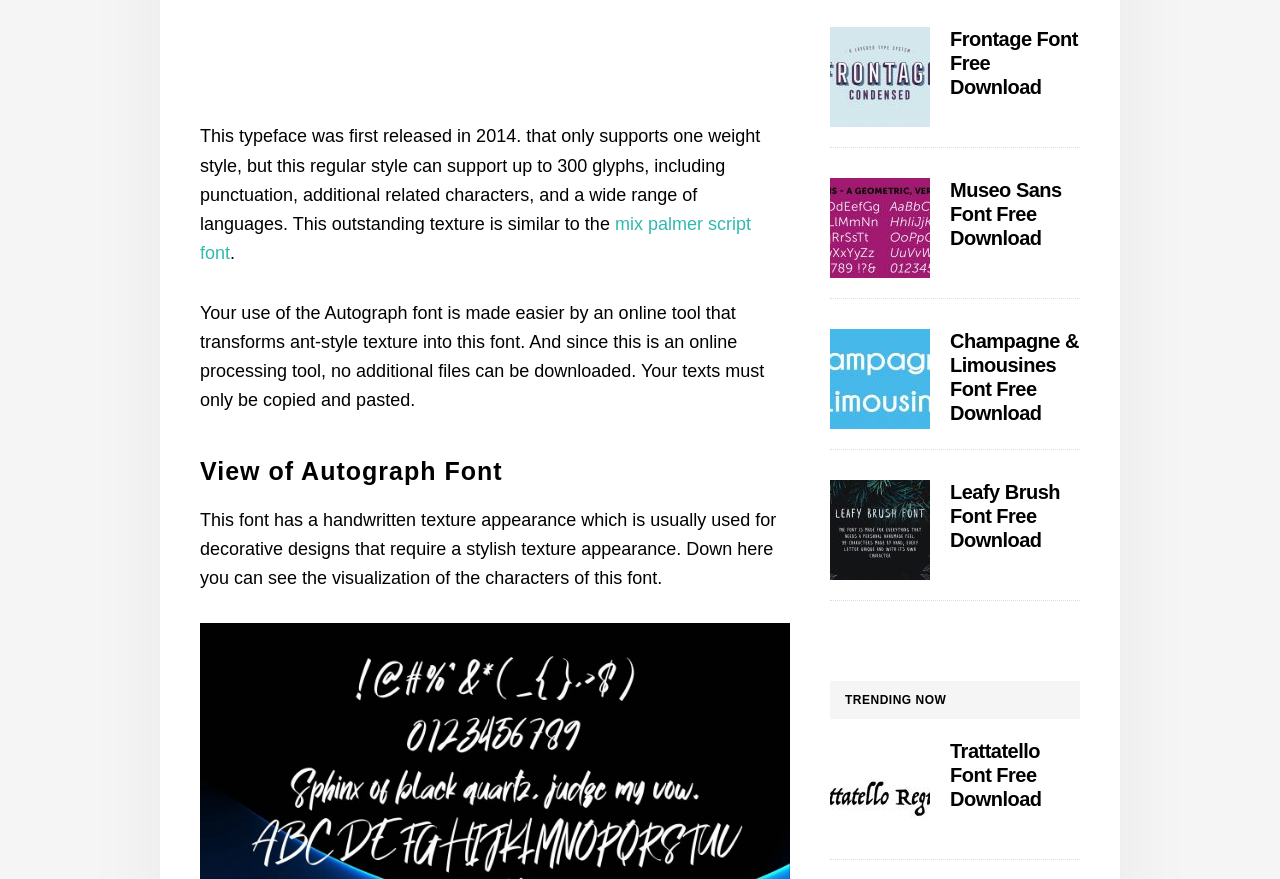Given the element description: "mix palmer script font", predict the bounding box coordinates of this UI element. The coordinates must be four float numbers between 0 and 1, given as [left, top, right, bottom].

[0.156, 0.244, 0.587, 0.3]